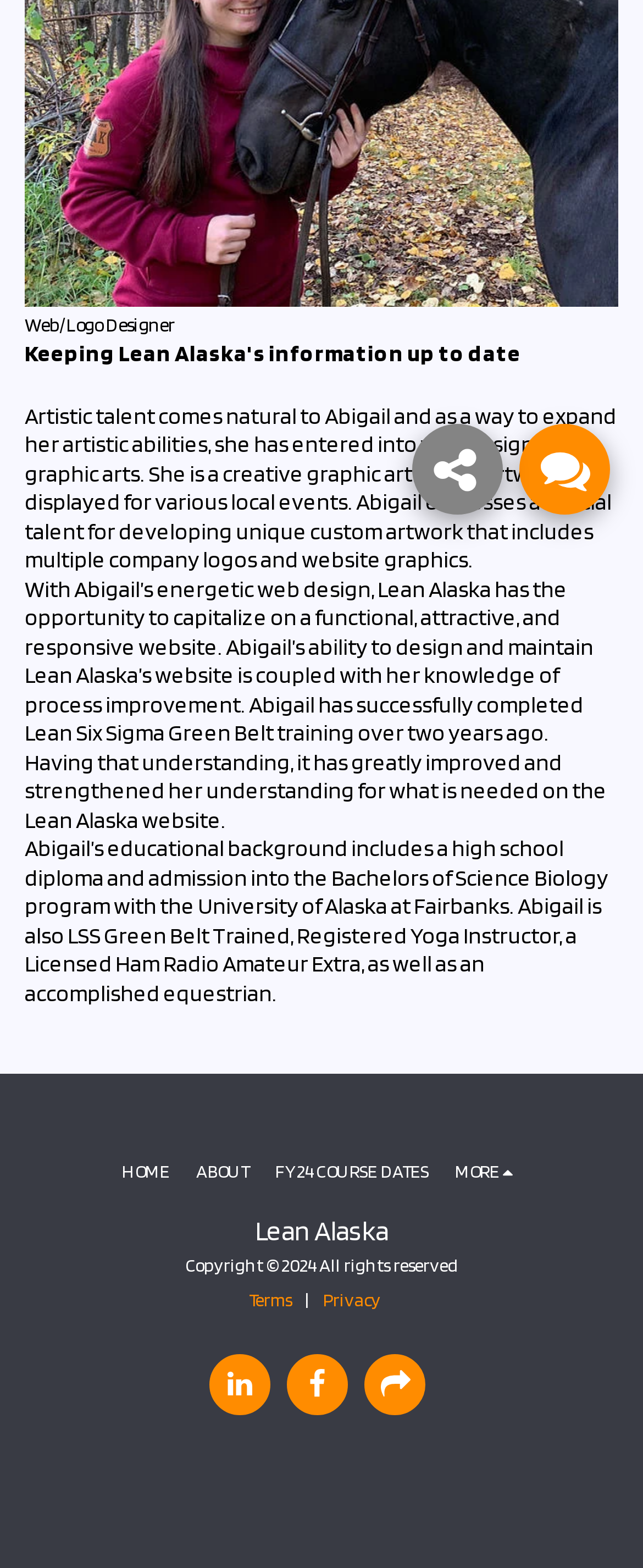Predict the bounding box for the UI component with the following description: "Terms".

[0.387, 0.821, 0.454, 0.836]